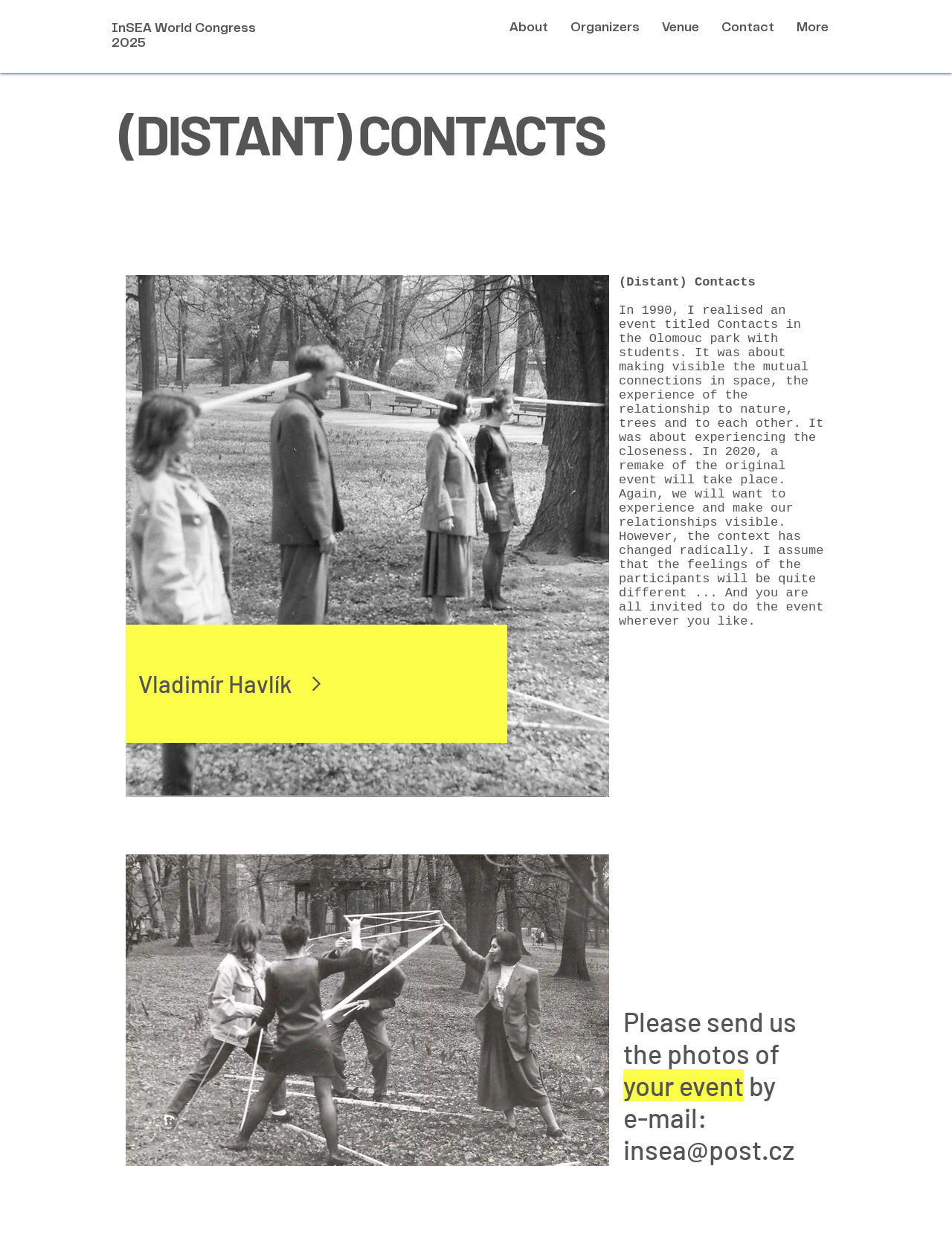Please provide the bounding box coordinates for the element that needs to be clicked to perform the instruction: "Click the (DISTANT) CONTACTS button". The coordinates must consist of four float numbers between 0 and 1, formatted as [left, top, right, bottom].

[0.132, 0.684, 0.64, 0.933]